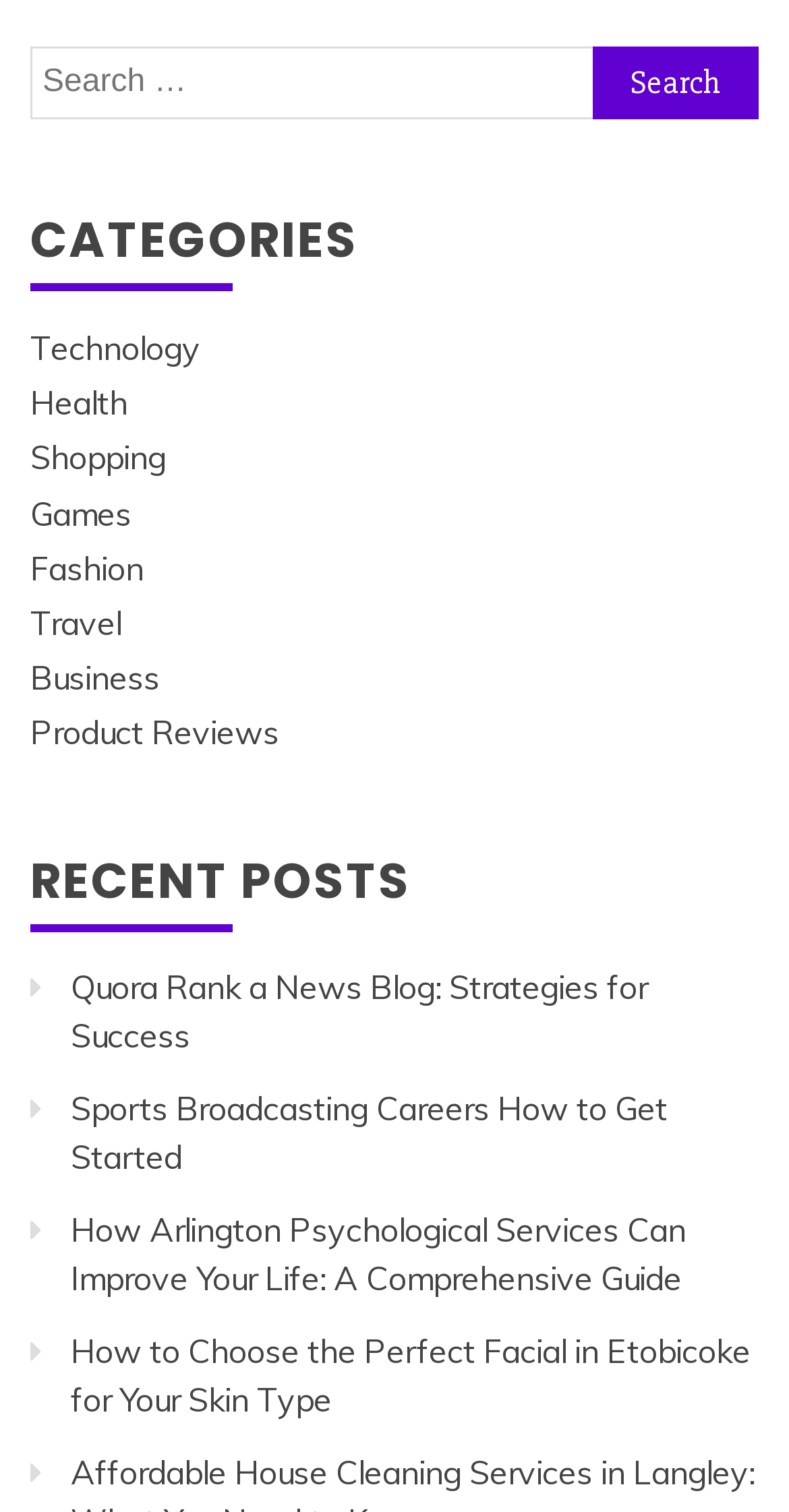Show the bounding box coordinates of the element that should be clicked to complete the task: "Click on Technology category".

[0.038, 0.217, 0.254, 0.243]